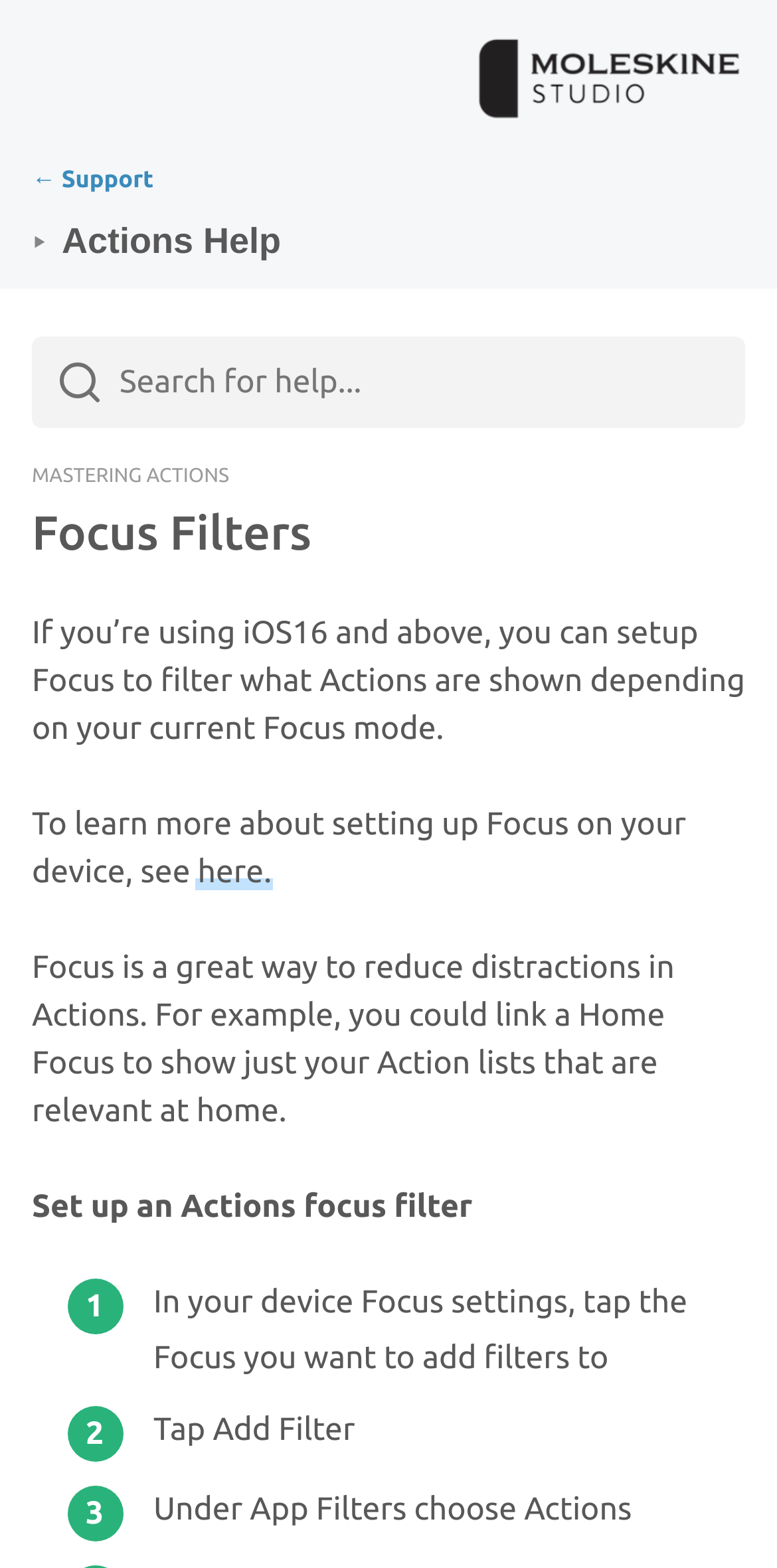Given the element description: "Advertising & Marketing", predict the bounding box coordinates of this UI element. The coordinates must be four float numbers between 0 and 1, given as [left, top, right, bottom].

None